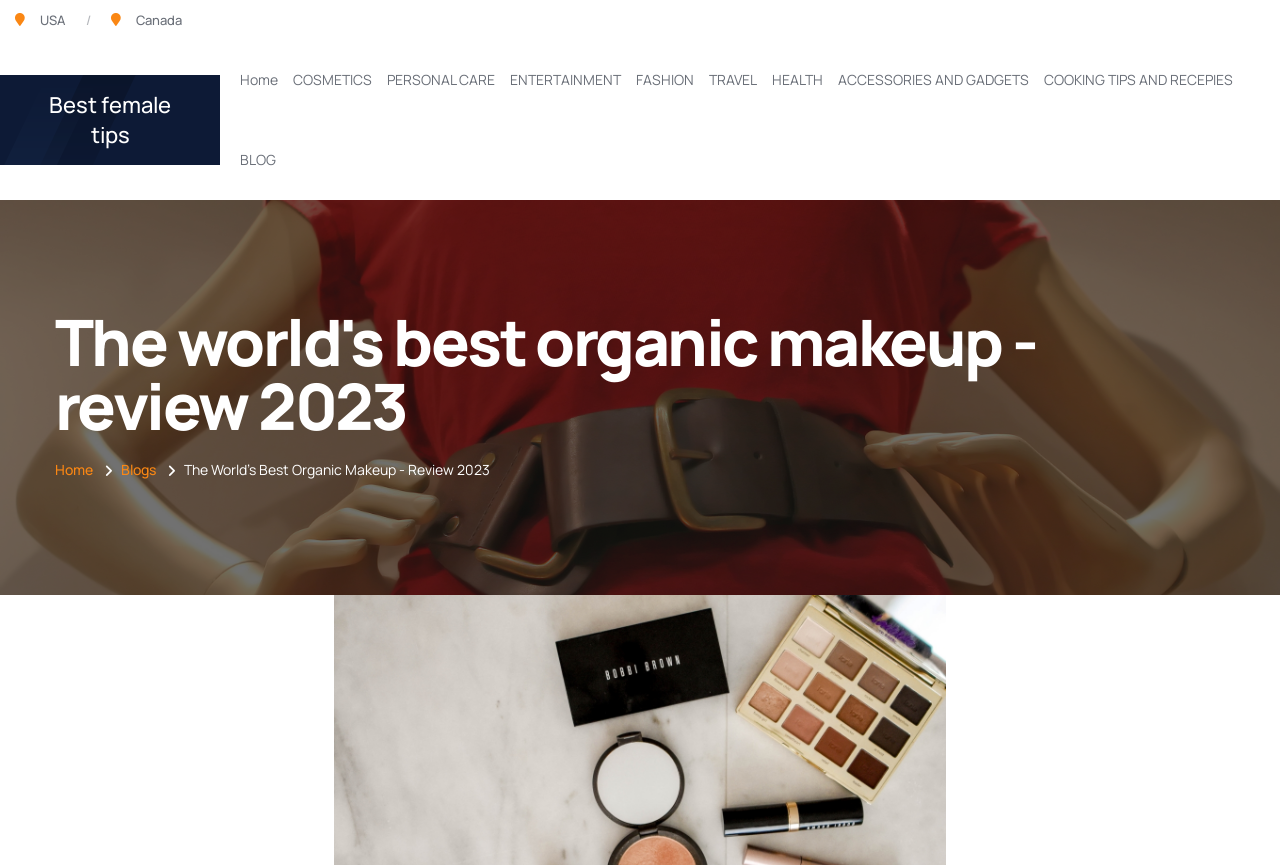Create a detailed description of the webpage's content and layout.

The webpage appears to be a blog or review website focused on organic makeup, with a title "The world's best organic makeup - review 2023" prominently displayed near the top. 

At the top left corner, there are two static text elements, "USA" and "Canada", which may indicate the website's target audience or regions. 

Below these text elements, there is a horizontal navigation menu with several links, including "Best female tips", "Home", "COSMETICS", "PERSONAL CARE", "ENTERTAINMENT", "FASHION", "TRAVEL", "HEALTH", "ACCESSORIES AND GADGETS", and "COOKING TIPS AND RECEPIES". 

Further down, there is a heading with the same title as the webpage, "The world's best organic makeup - review 2023", which spans almost the entire width of the page. 

On the right side of the page, there are two more links, "Home" and "Blogs", which may be part of a secondary navigation menu or a sidebar. 

The webpage seems to be discussing the growing demand for organic makeup and its relevance to customers' skin health concerns, as hinted by the meta description.